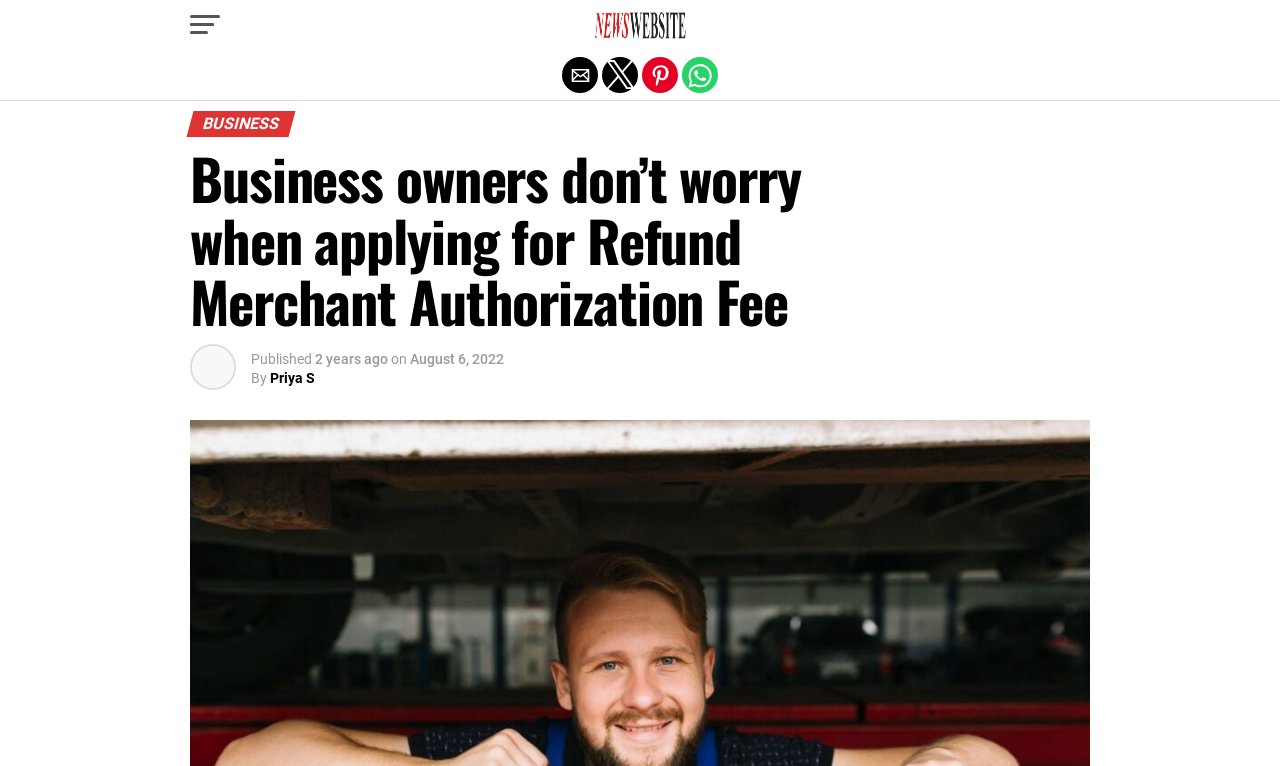Please reply to the following question with a single word or a short phrase:
What is the date of the article?

August 6, 2022